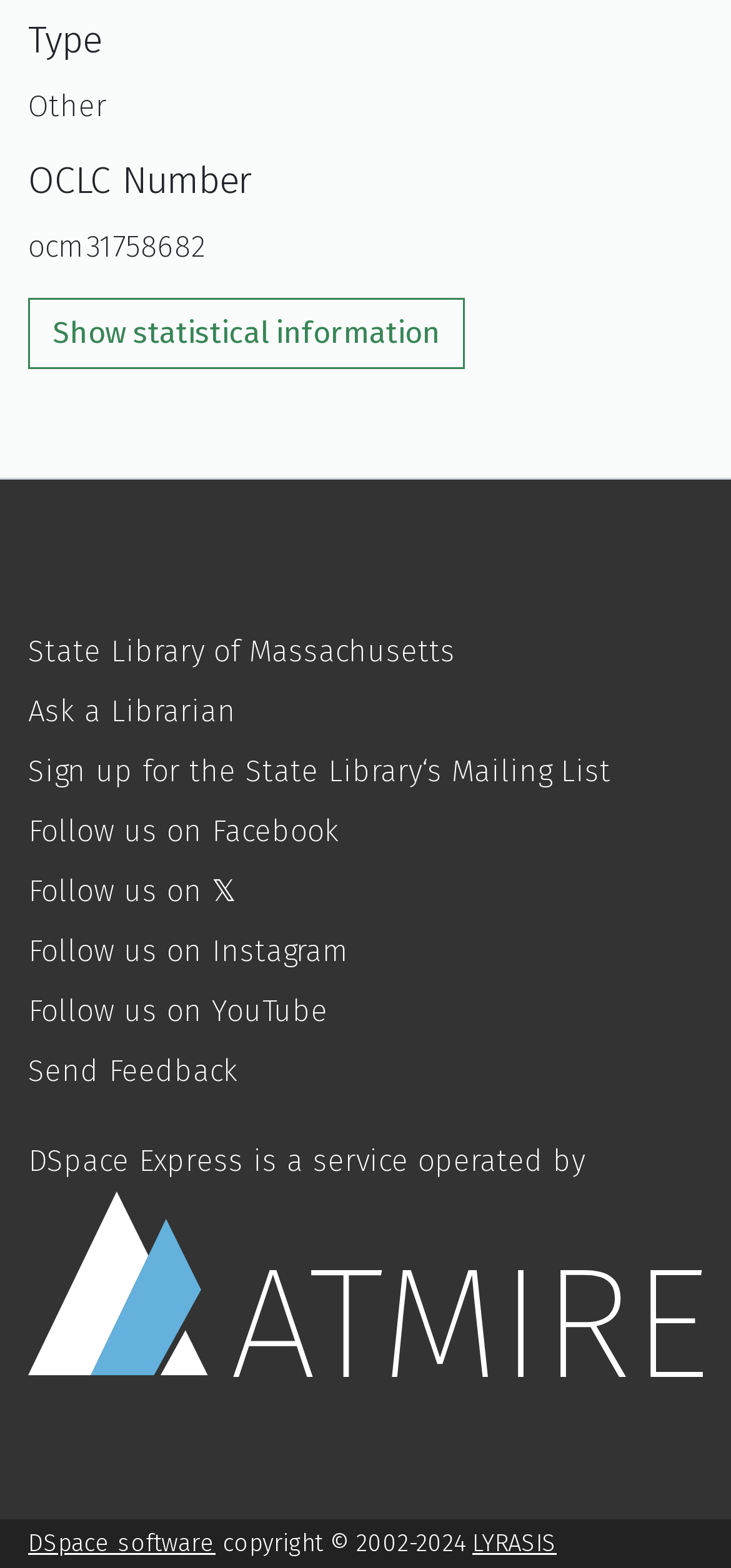Answer the question below using just one word or a short phrase: 
How many headings are there at the top of the webpage?

2